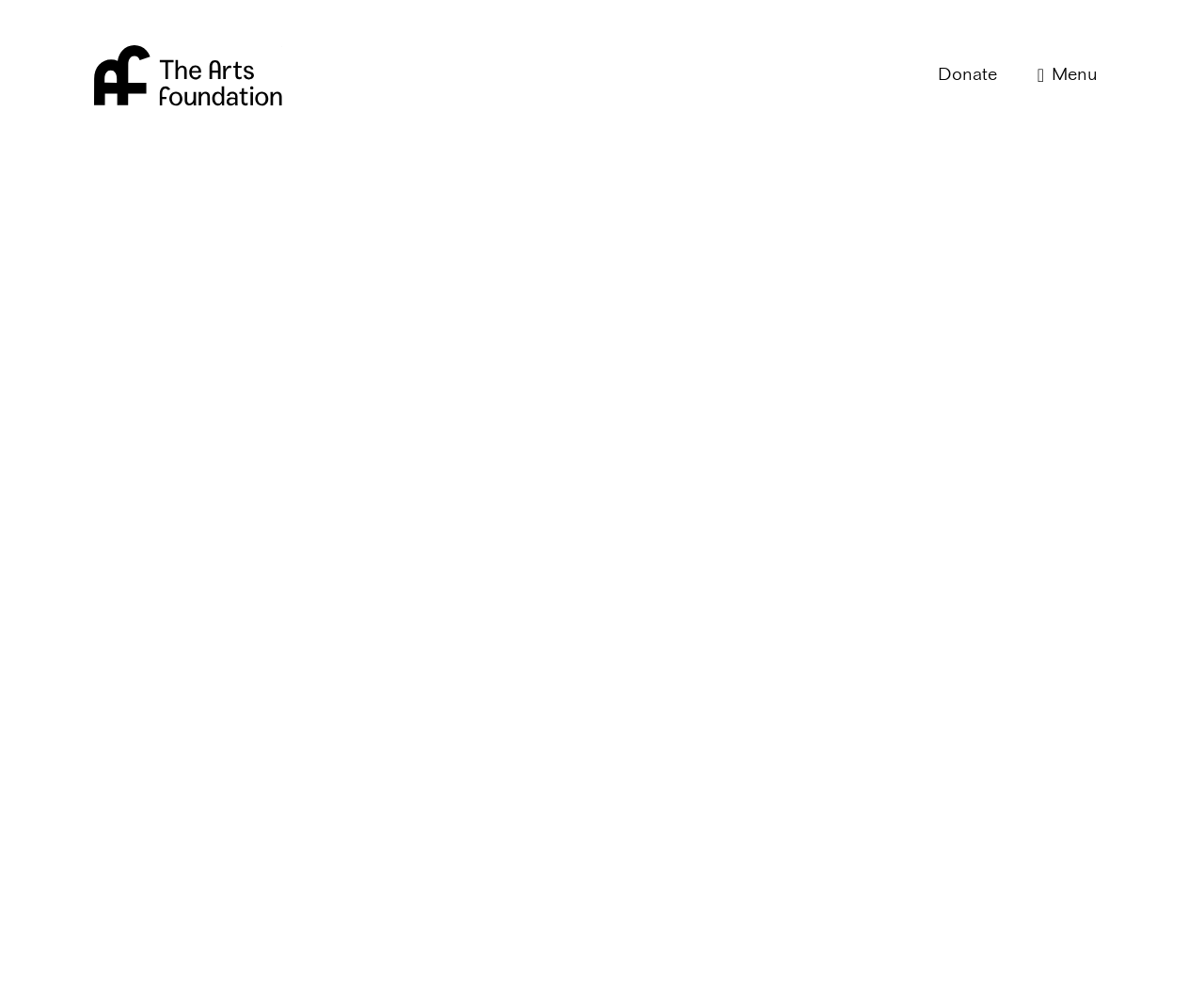Based on the element description, predict the bounding box coordinates (top-left x, top-left y, bottom-right x, bottom-right y) for the UI element in the screenshot: Arts Foundation

[0.078, 0.037, 0.234, 0.112]